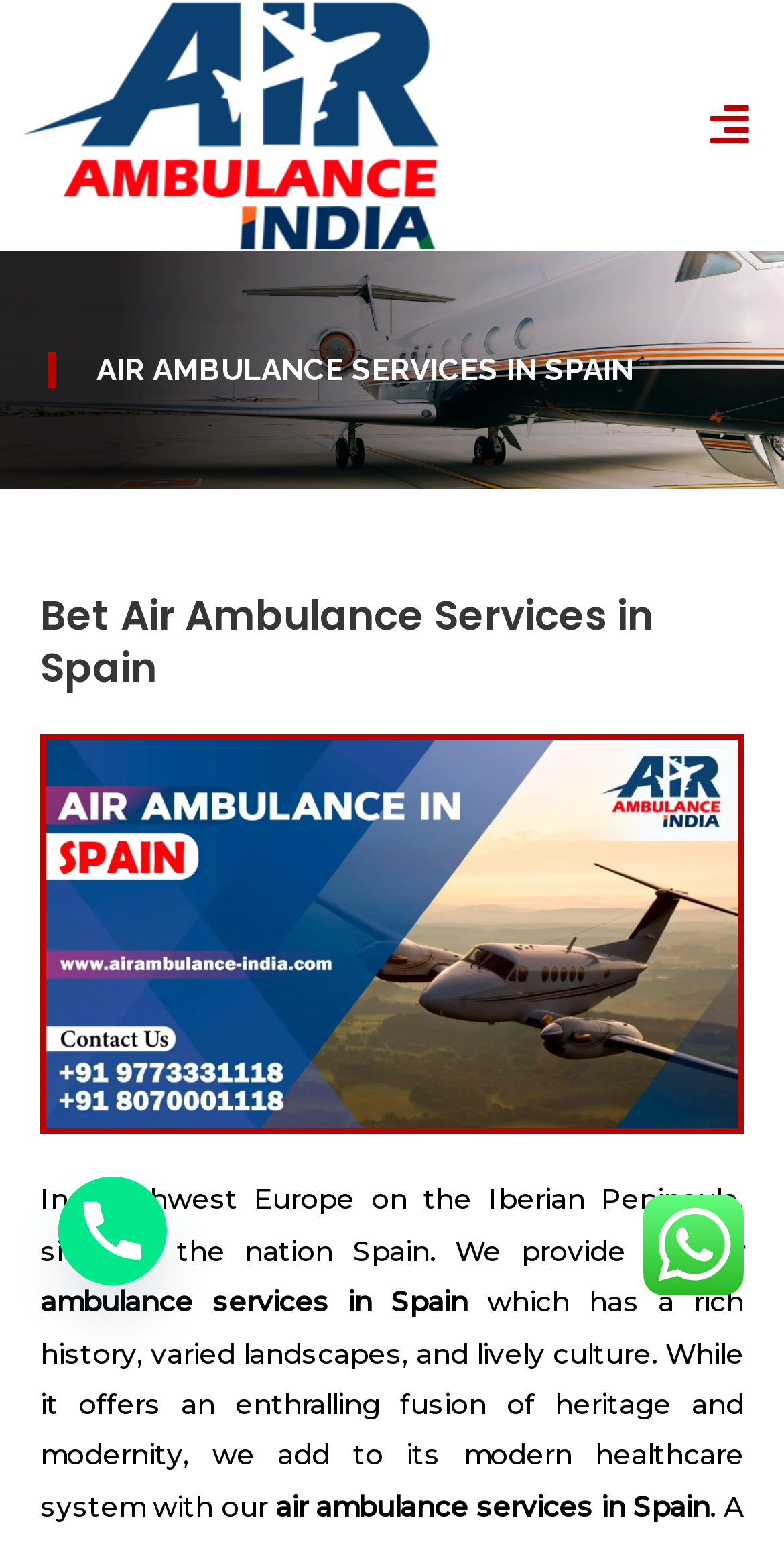What is the region where the air ambulance service is also available? Refer to the image and provide a one-word or short phrase answer.

India